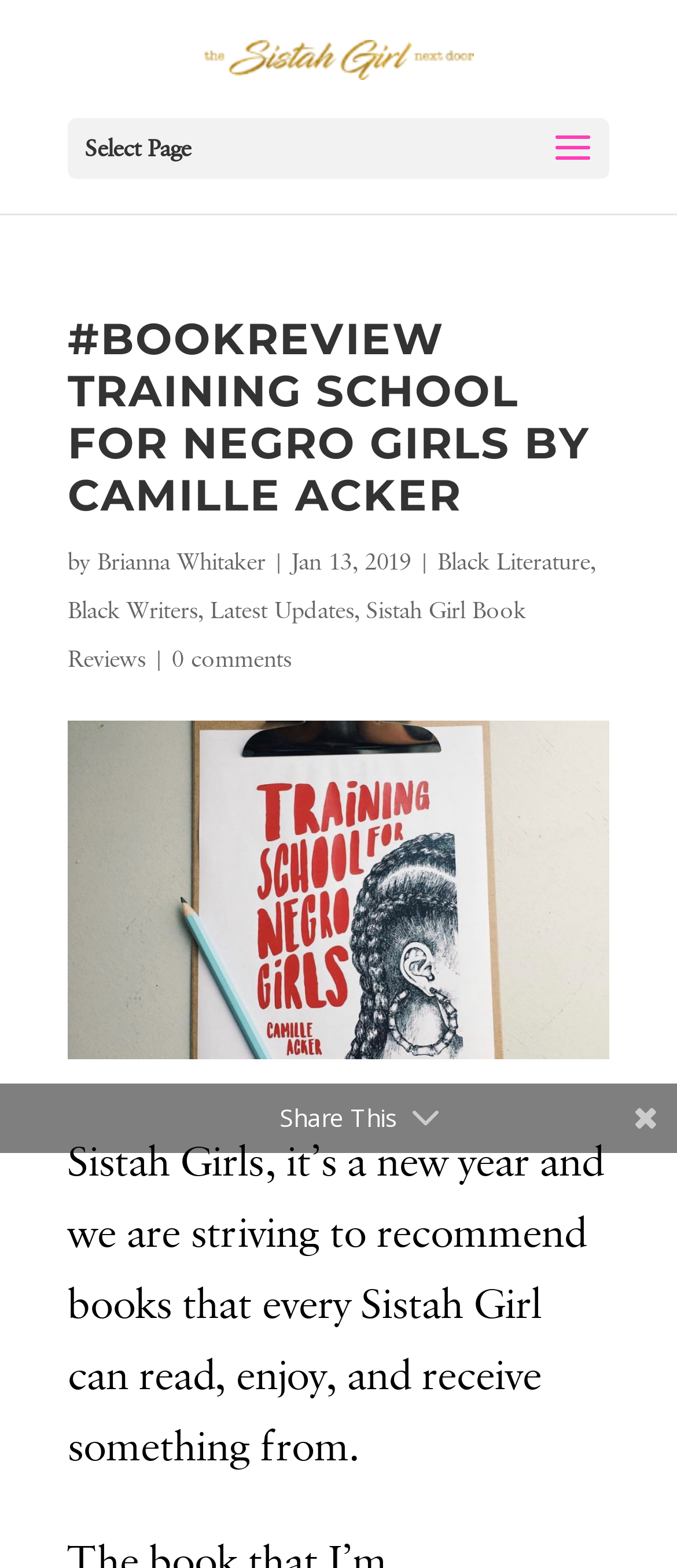Please locate the bounding box coordinates of the region I need to click to follow this instruction: "Share this post".

[0.413, 0.702, 0.587, 0.723]